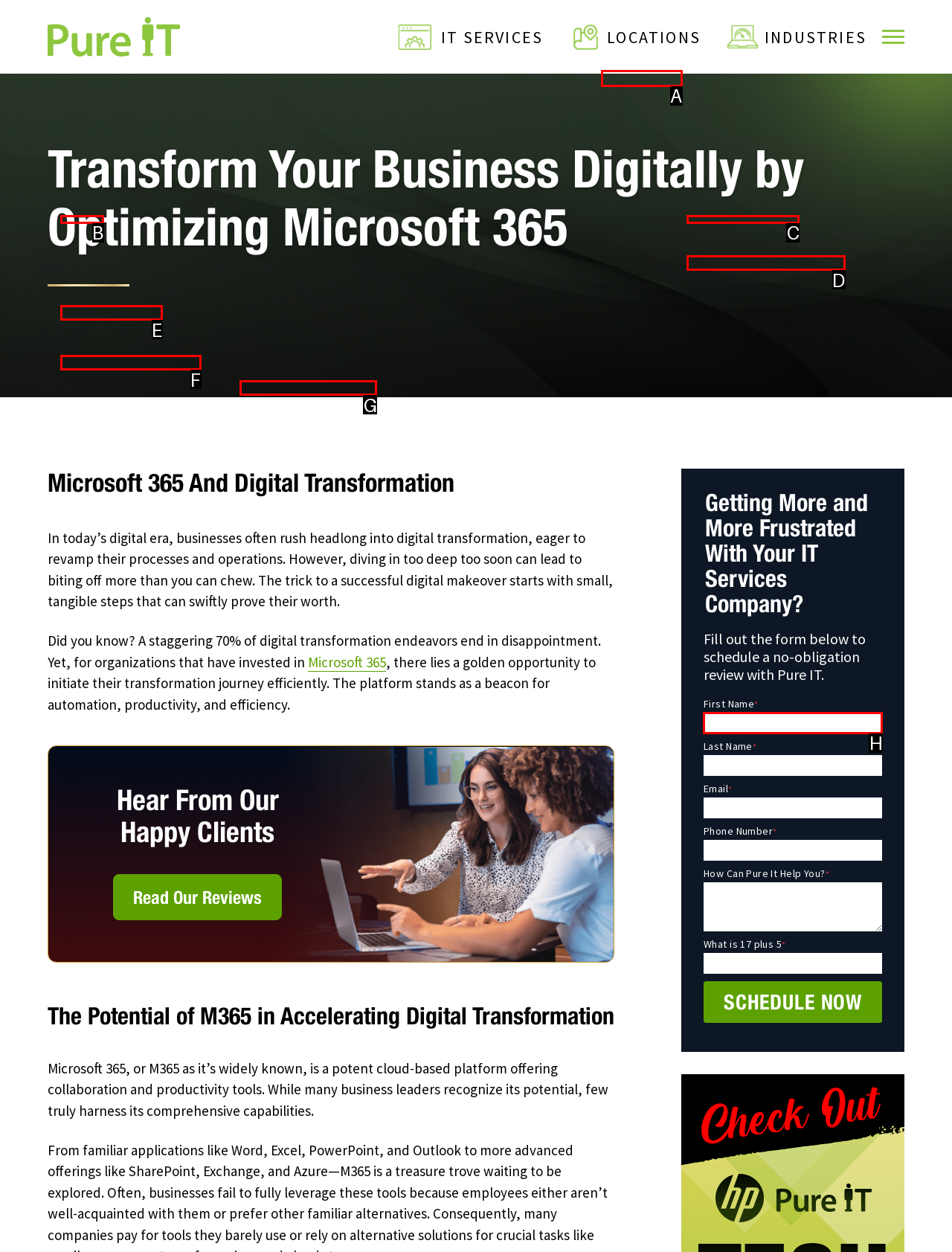From the given options, indicate the letter that corresponds to the action needed to complete this task: Fill in the 'First Name' field. Respond with only the letter.

H